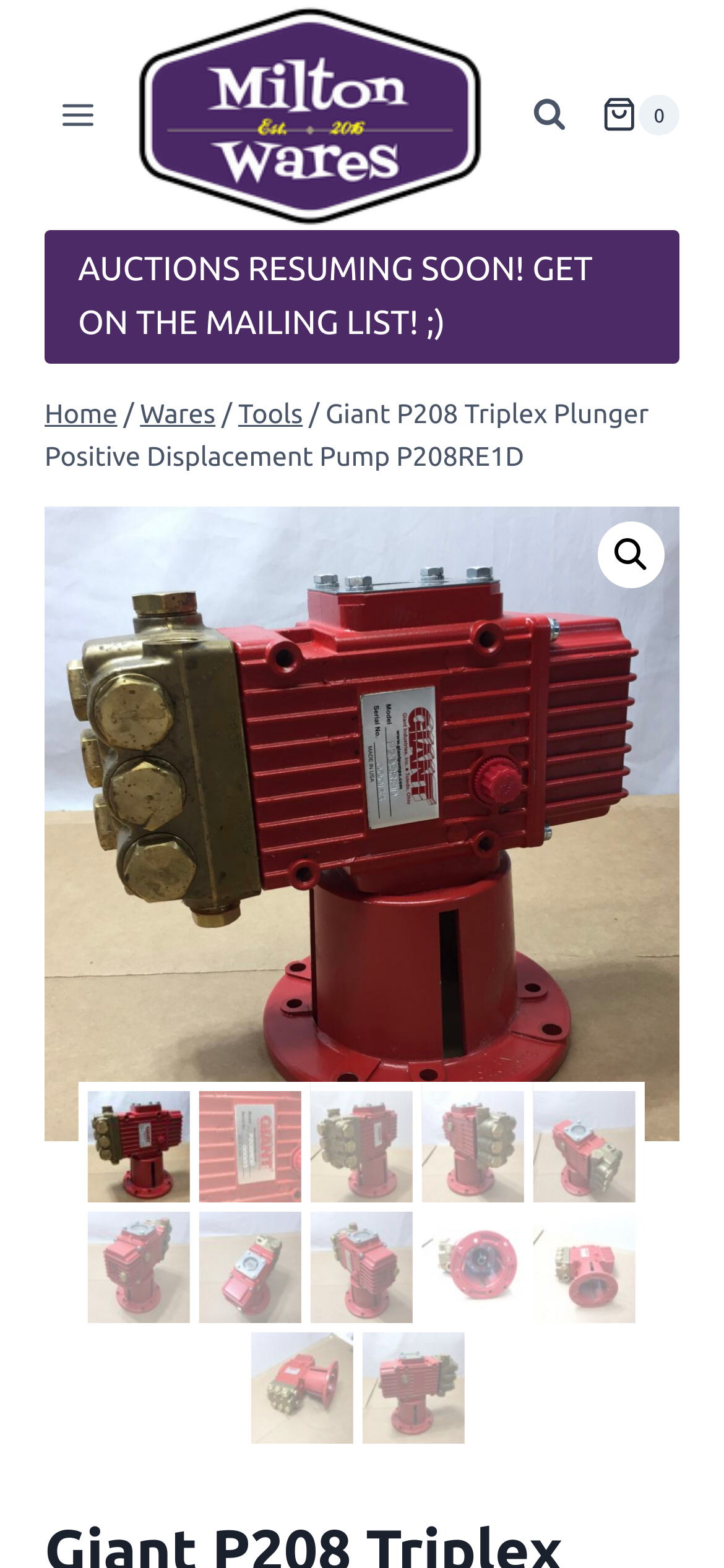Provide your answer in a single word or phrase: 
What is the type of pump shown on the page?

Triplex Plunger Positive Displacement Pump